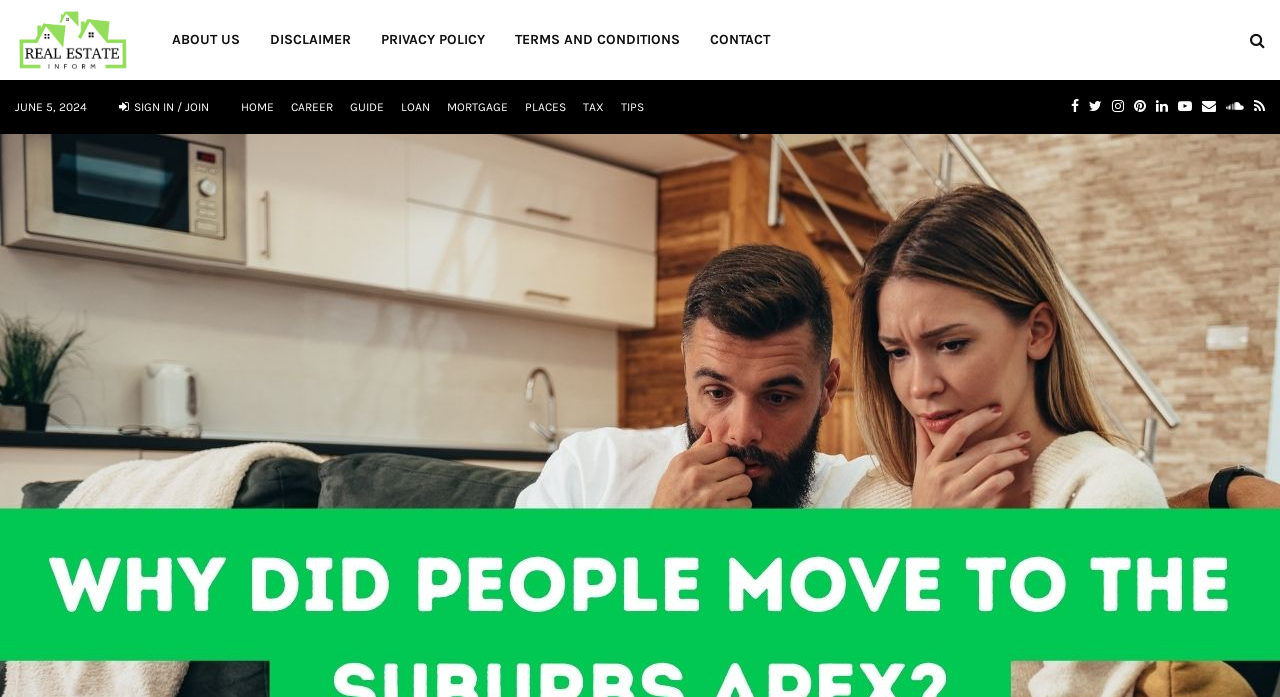Find the bounding box coordinates of the clickable area required to complete the following action: "Sign in or join the website".

[0.093, 0.132, 0.163, 0.175]